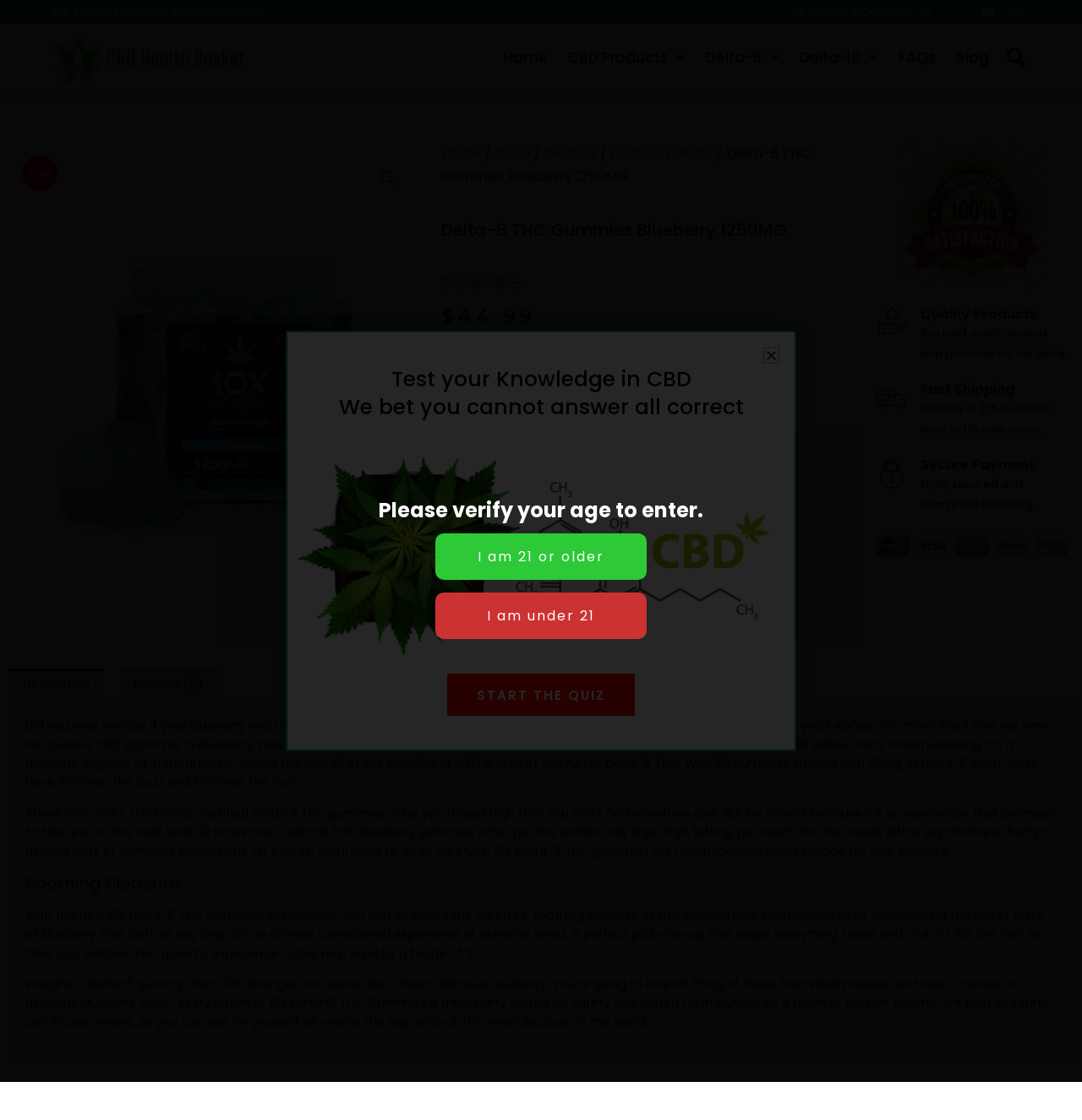How many gummies are infused with Delta-8 each?
Answer the question with just one word or phrase using the image.

25mg